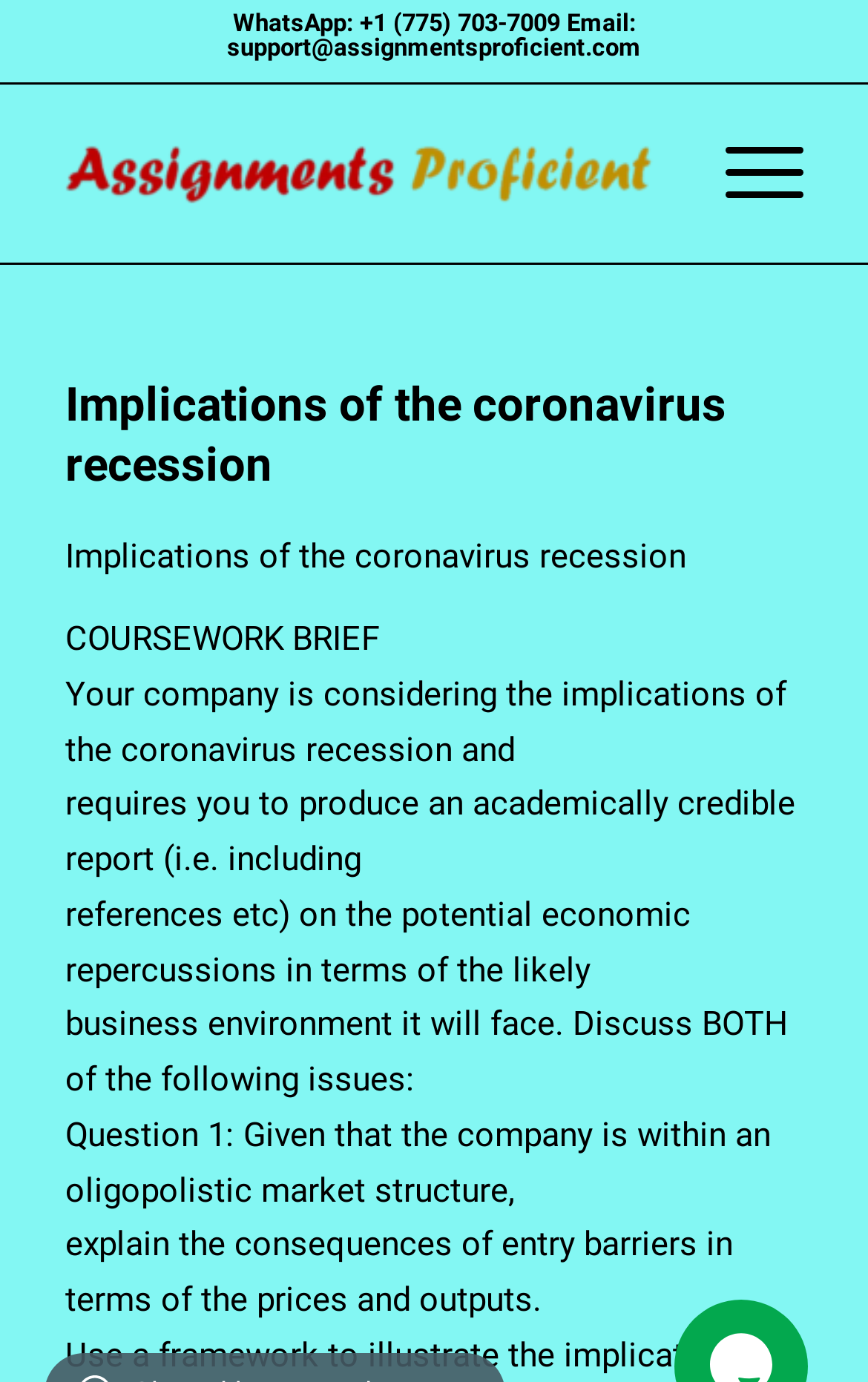What is the purpose of the coursework brief?
Provide an in-depth and detailed explanation in response to the question.

The coursework brief is described in the static text elements on the webpage, which state that the company requires a report on the potential economic repercussions of the coronavirus recession, and that the report should be academically credible, including references.